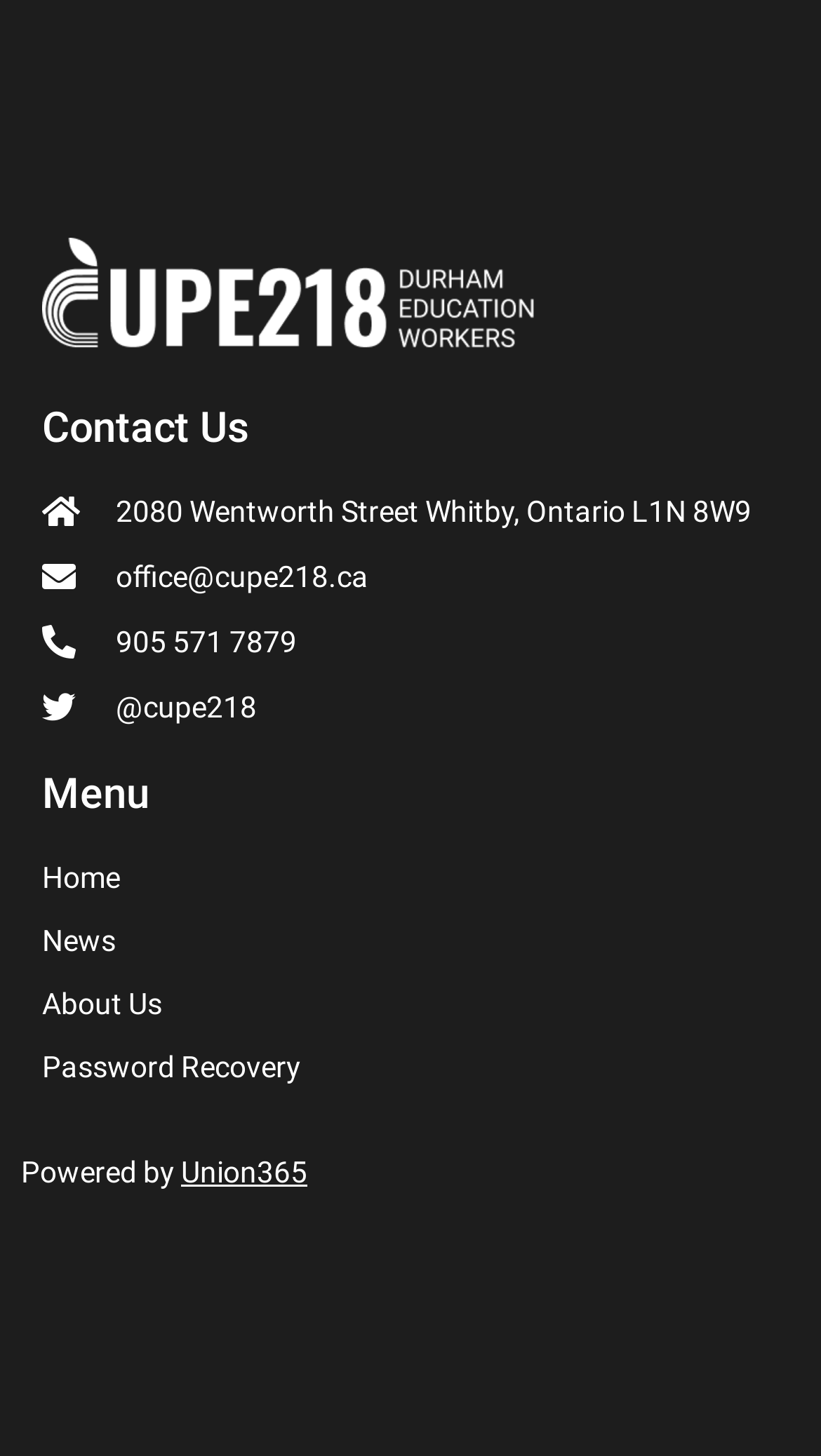How many links are in the menu?
Refer to the image and provide a one-word or short phrase answer.

4